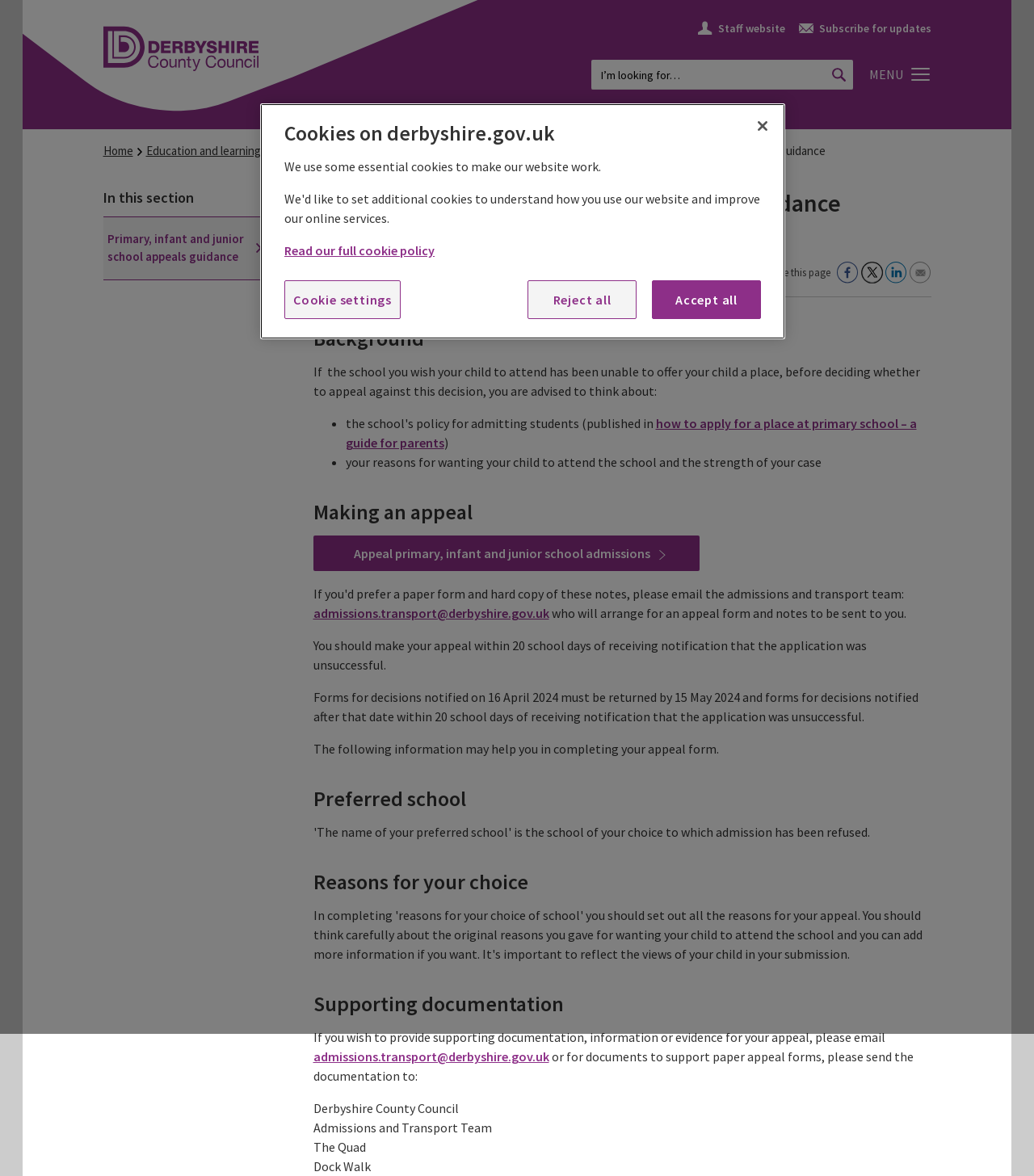Given the webpage screenshot, identify the bounding box of the UI element that matches this description: "Share via Email".

[0.879, 0.223, 0.9, 0.26]